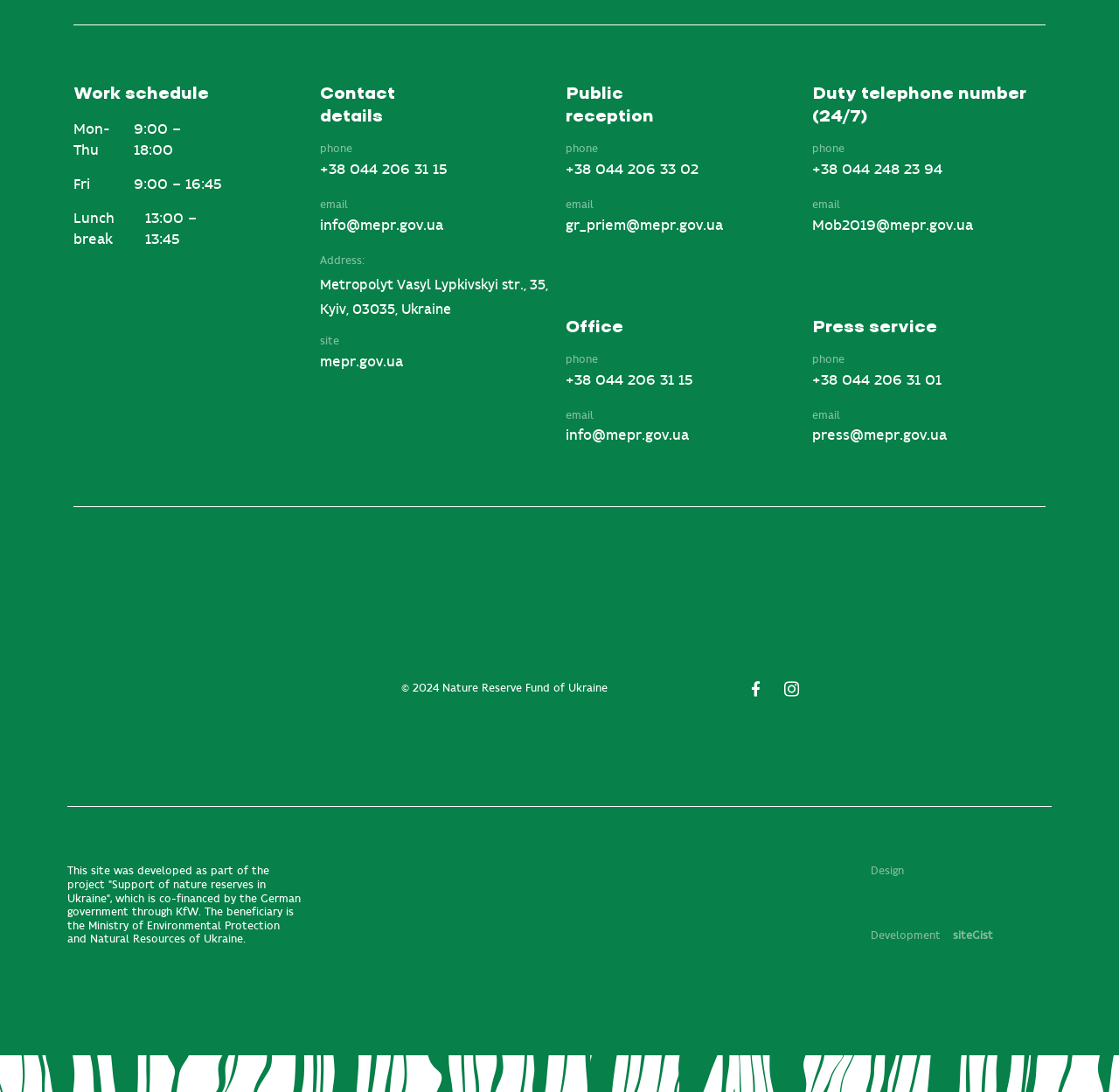What is the duty telephone number for 24/7? Observe the screenshot and provide a one-word or short phrase answer.

+38 044 248 23 94